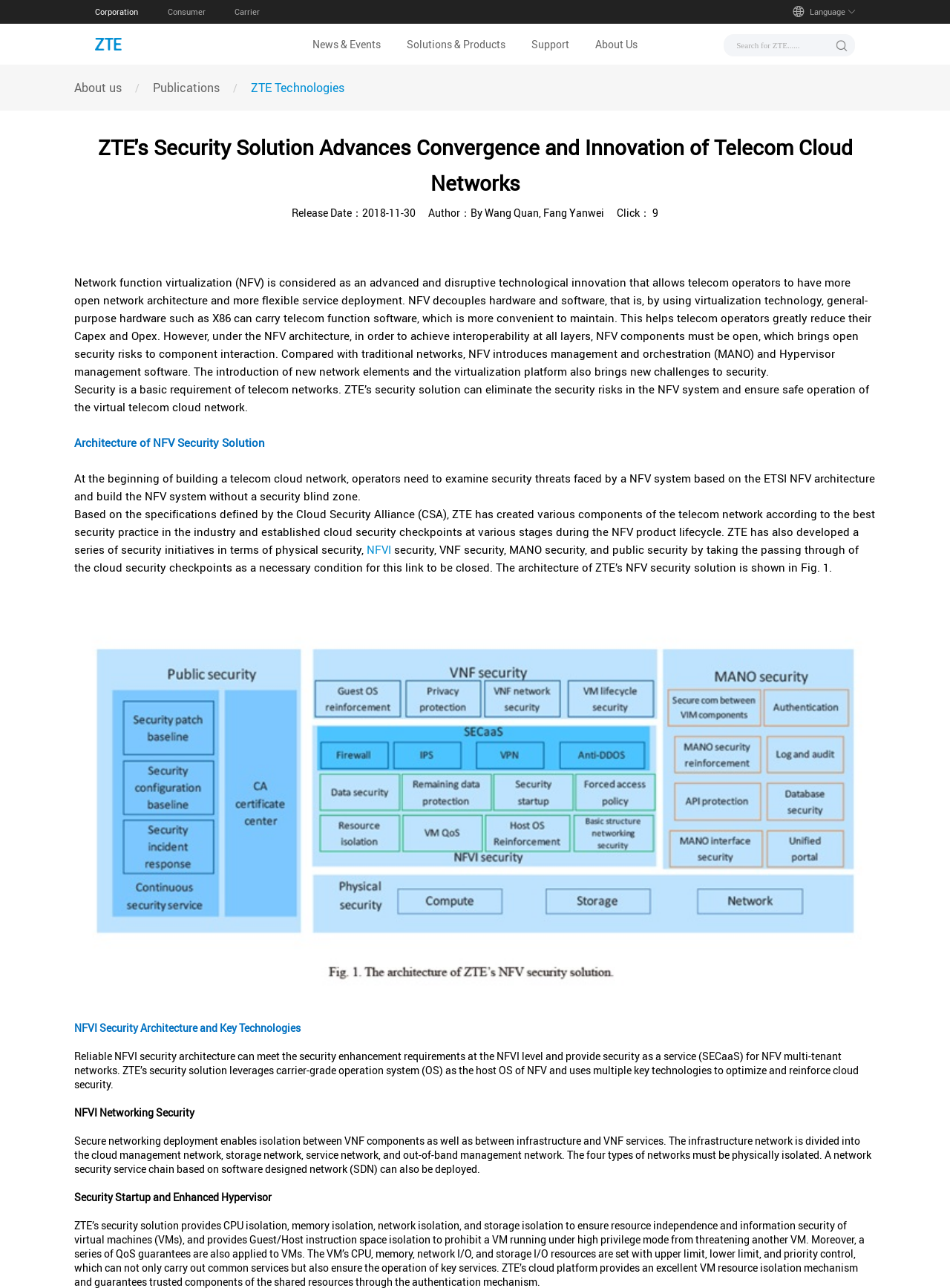Identify the bounding box coordinates for the region to click in order to carry out this instruction: "Click the 'Publications' link". Provide the coordinates using four float numbers between 0 and 1, formatted as [left, top, right, bottom].

[0.161, 0.062, 0.231, 0.074]